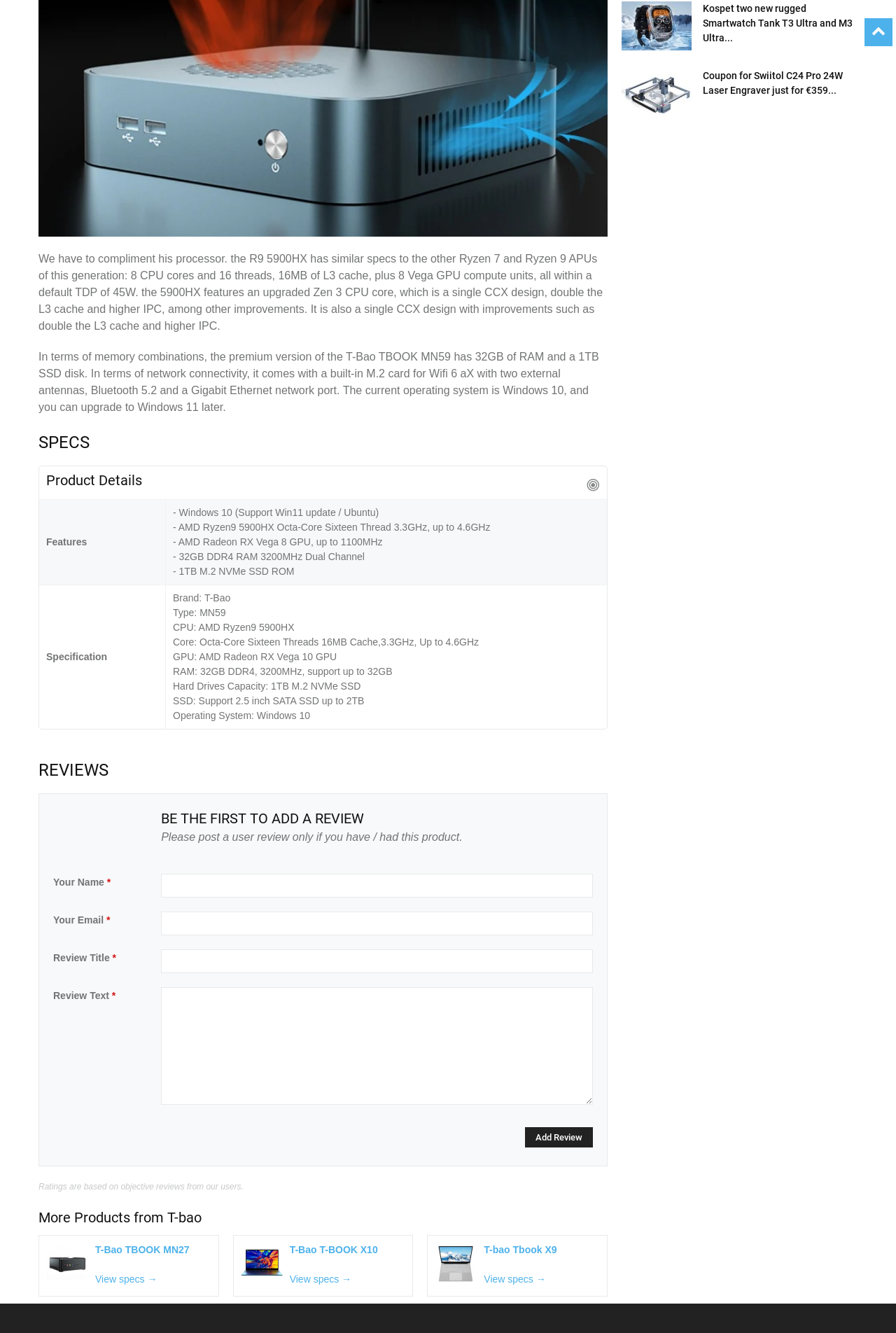Given the element description: "T-Bao TBOOK MN27", predict the bounding box coordinates of this UI element. The coordinates must be four float numbers between 0 and 1, given as [left, top, right, bottom].

[0.106, 0.923, 0.211, 0.931]